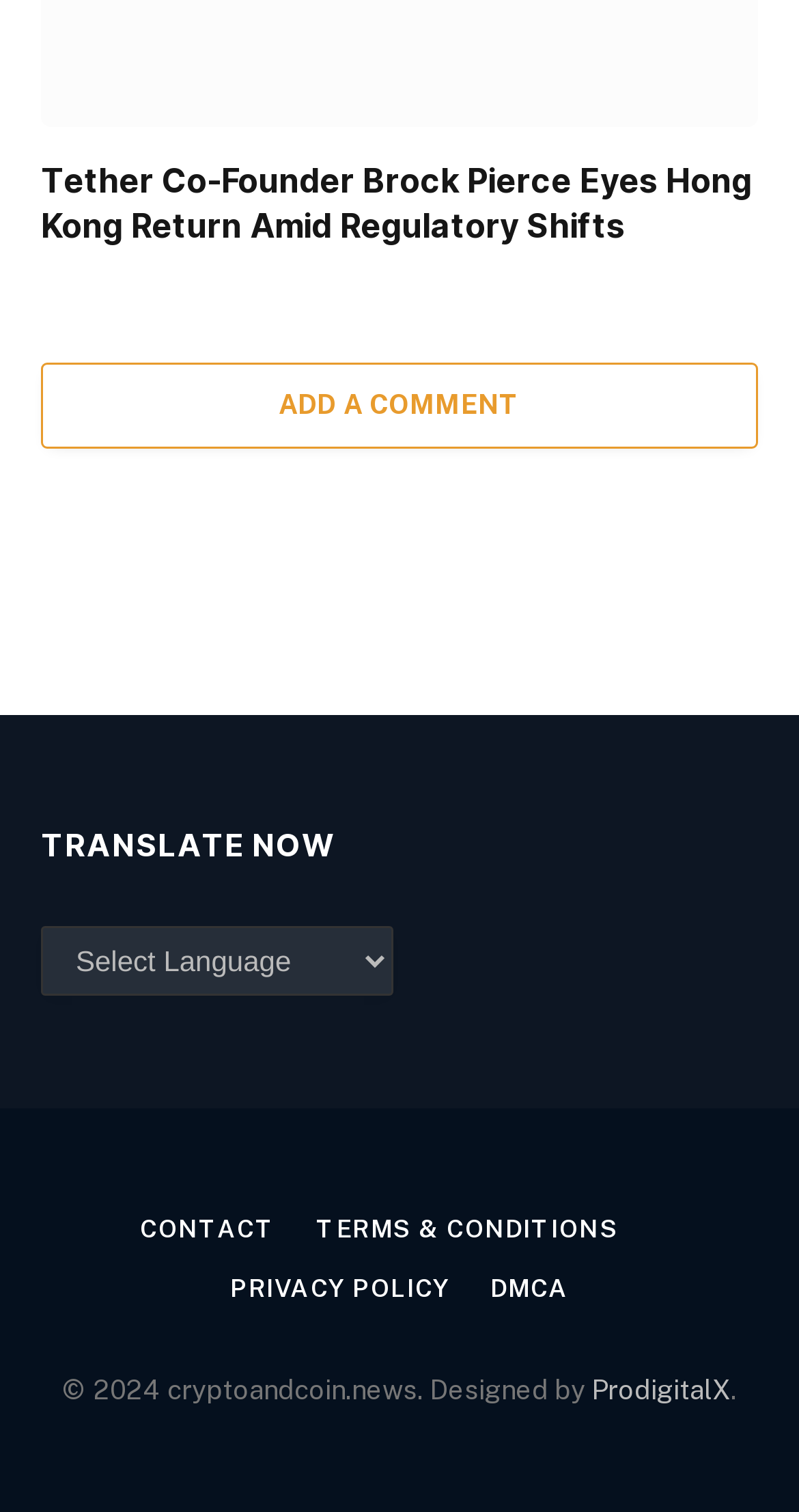From the webpage screenshot, predict the bounding box coordinates (top-left x, top-left y, bottom-right x, bottom-right y) for the UI element described here: Privacy Policy

[0.288, 0.842, 0.562, 0.861]